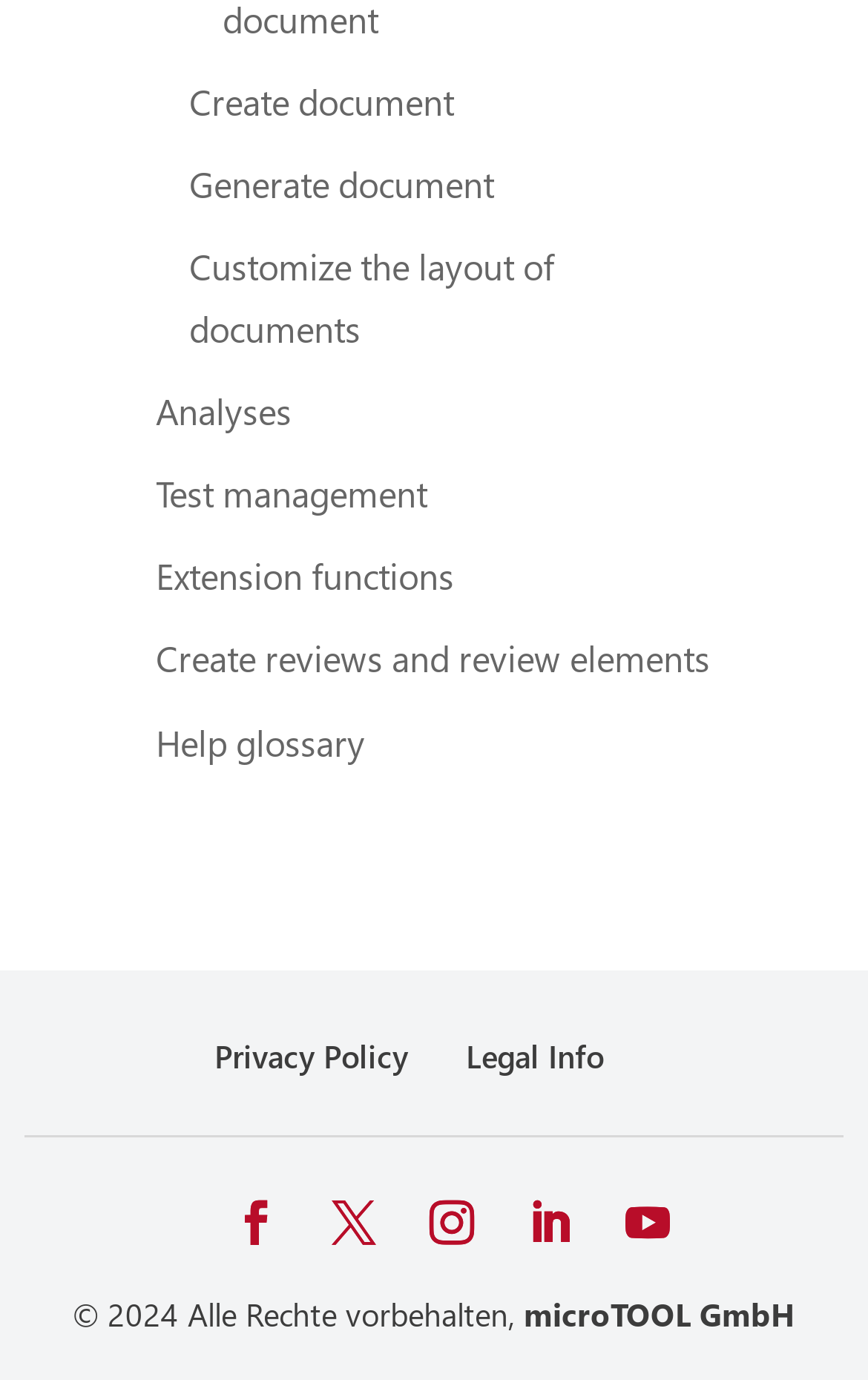Show the bounding box coordinates of the element that should be clicked to complete the task: "Create a new document".

[0.218, 0.057, 0.523, 0.09]